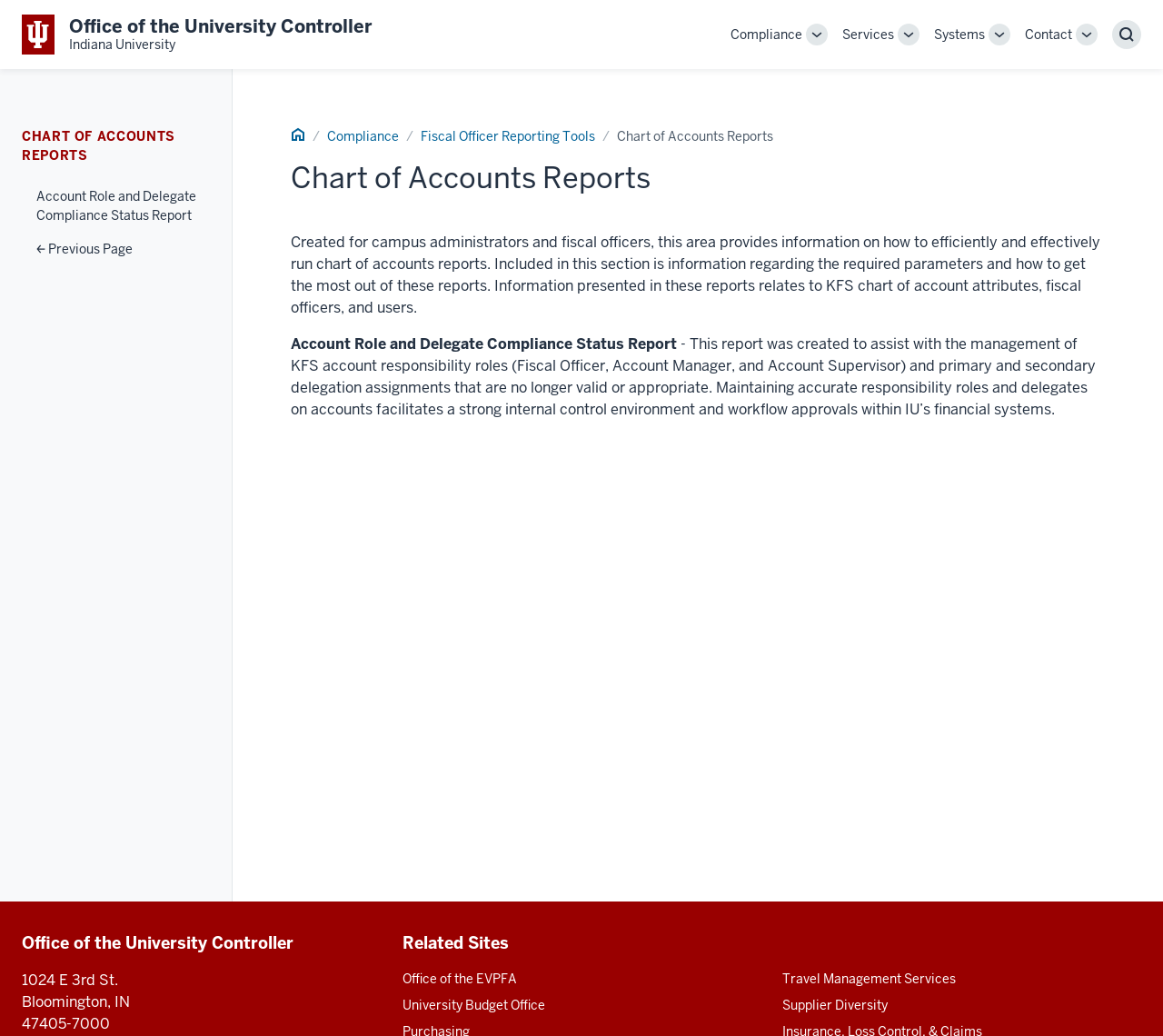Please predict the bounding box coordinates of the element's region where a click is necessary to complete the following instruction: "Go to Office of the University Controller Indiana University". The coordinates should be represented by four float numbers between 0 and 1, i.e., [left, top, right, bottom].

[0.019, 0.014, 0.32, 0.053]